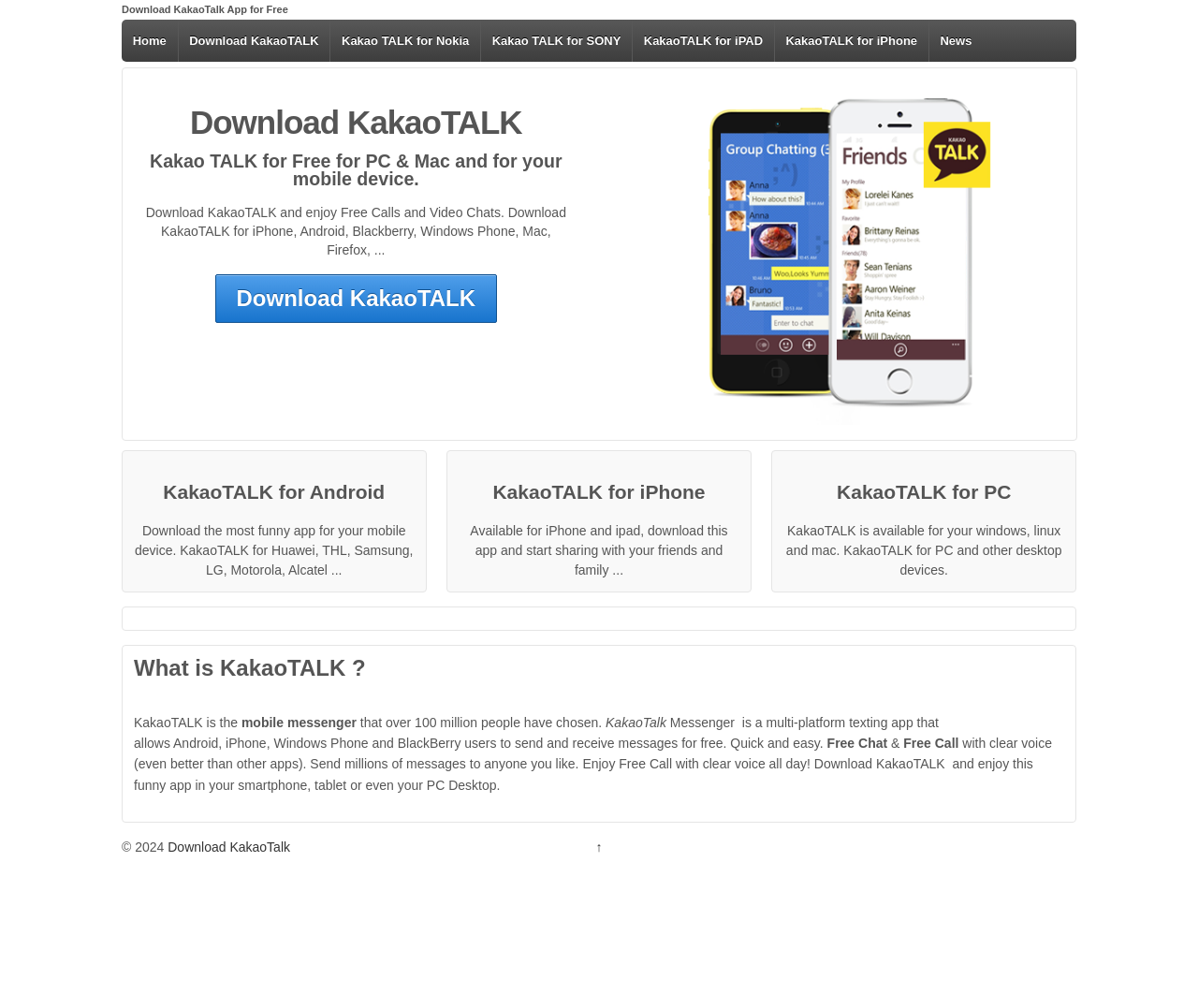What is the main feature of KakaoTALK?
Using the image, give a concise answer in the form of a single word or short phrase.

Free Calls and Video Chats